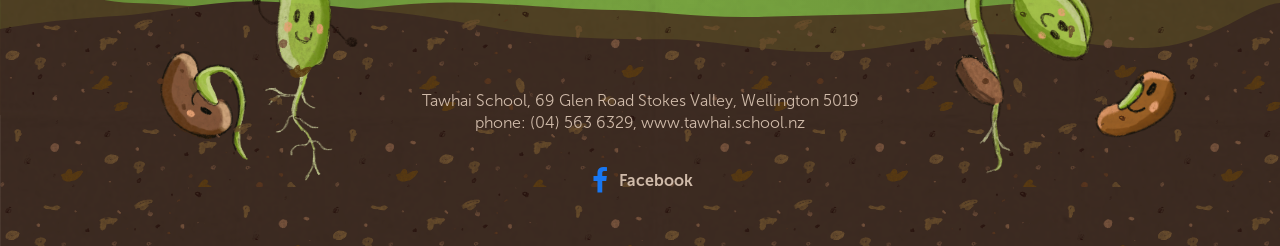Determine the bounding box for the UI element that matches this description: "Facebook".

[0.453, 0.677, 0.541, 0.791]